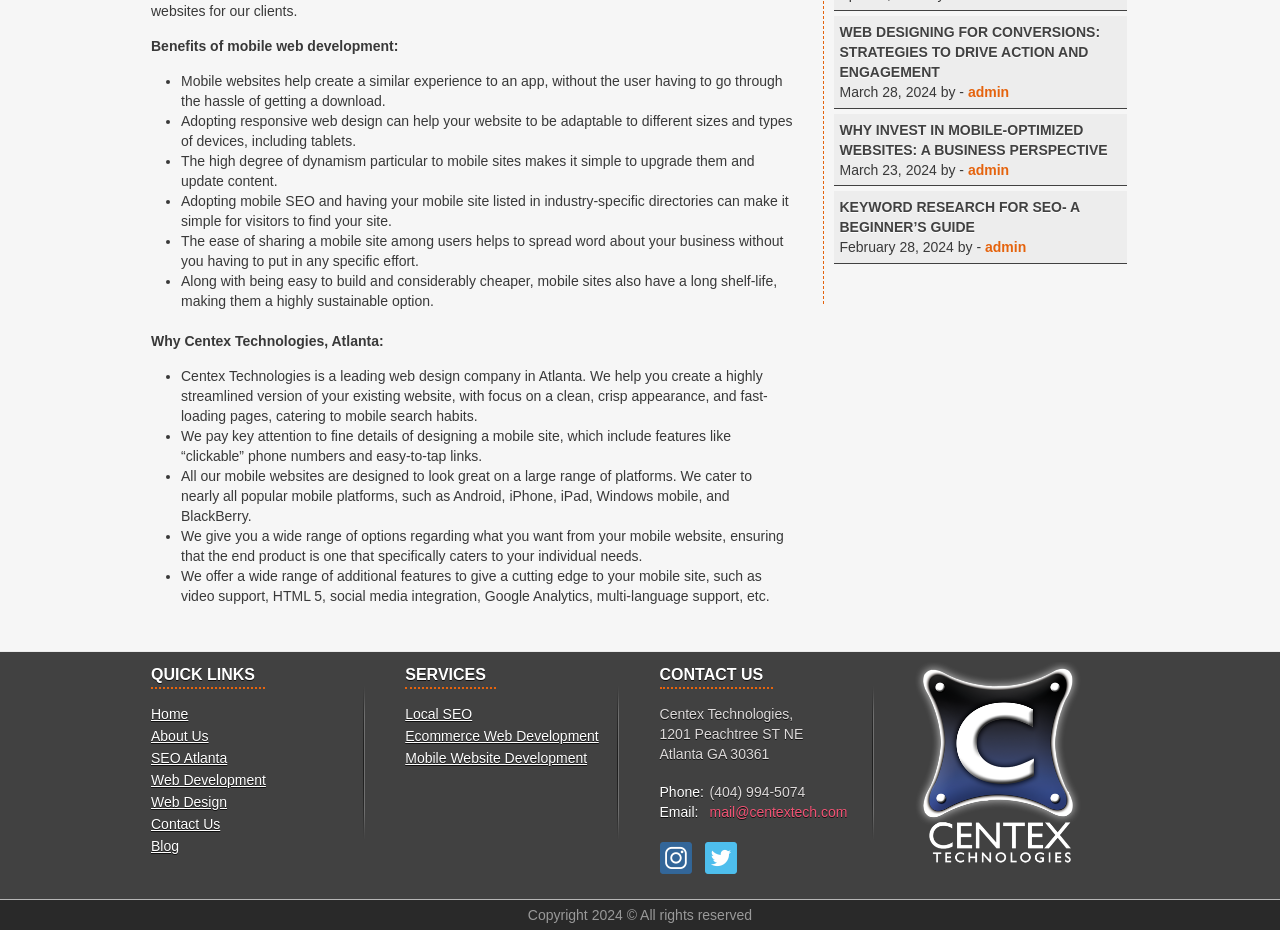Identify the bounding box coordinates for the UI element described as: "admin".

[0.756, 0.09, 0.788, 0.107]